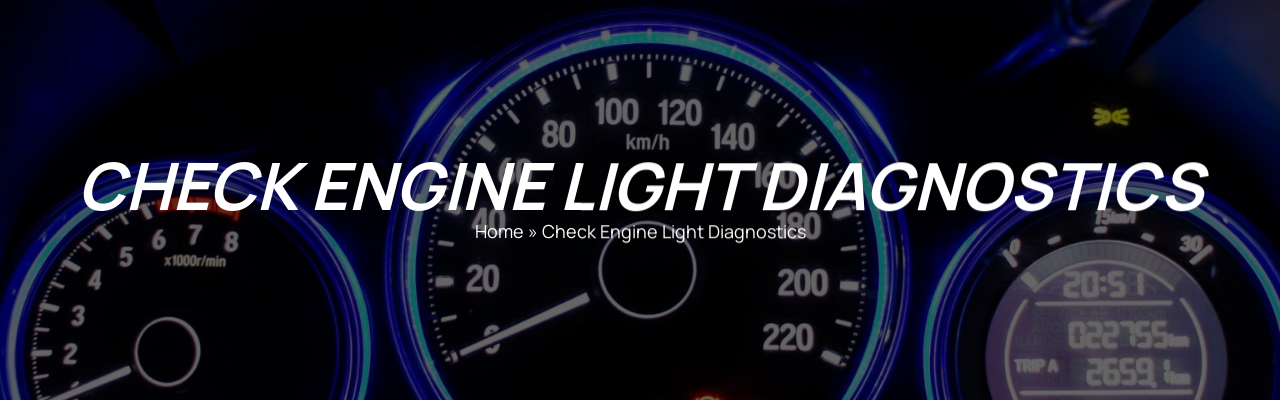What is the name of the auto repair service?
Please provide a single word or phrase as the answer based on the screenshot.

Elk Grove Transmission & Auto Repair